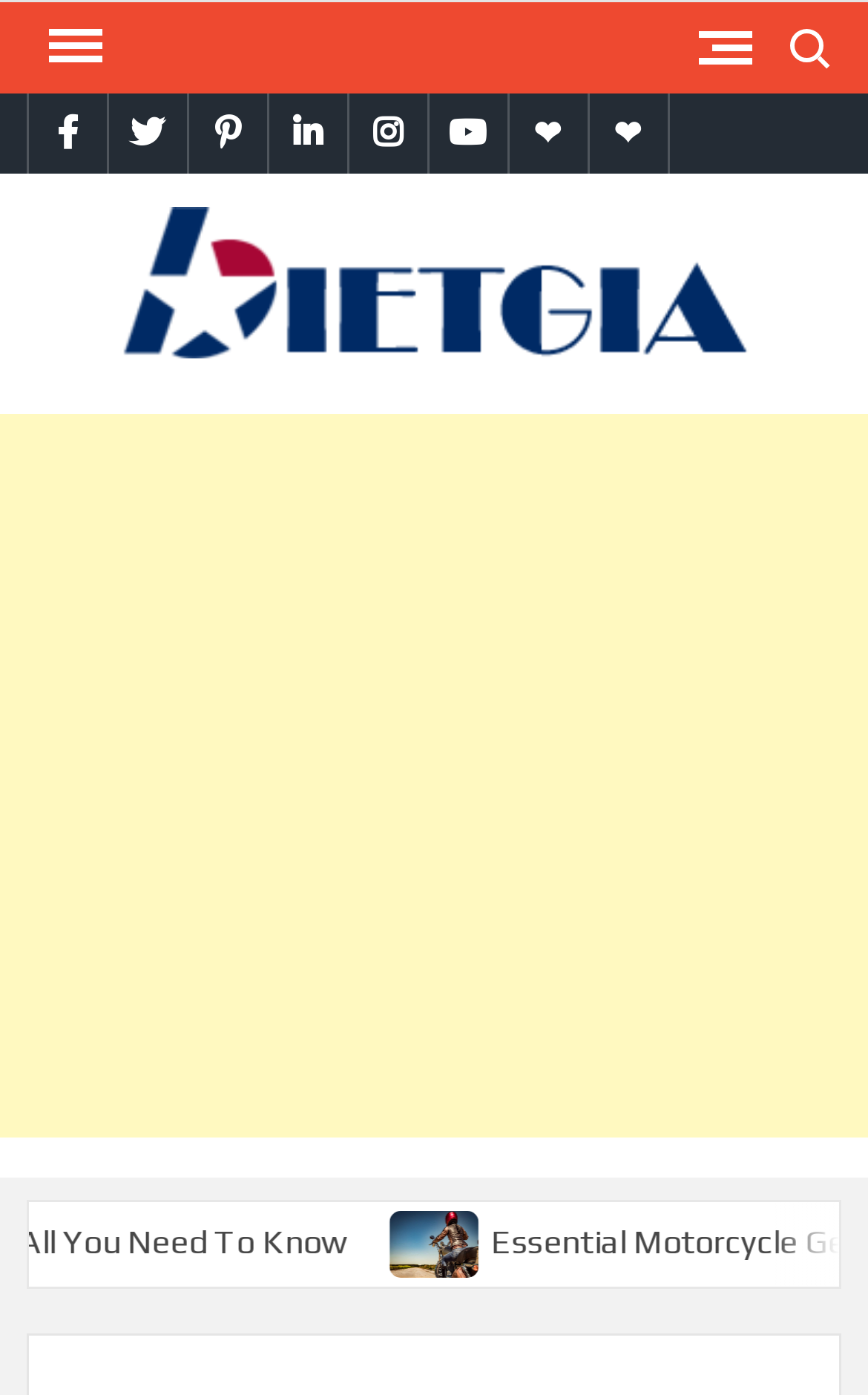Illustrate the webpage with a detailed description.

The webpage is about debunking myths related to deer and deer hunting in the United States. At the top left, there is a navigation menu labeled "Primary Menu" with a button to expand or collapse it. Next to it, on the top right, is a search bar with a button labeled "Search for:". 

Below the navigation menu, there are social media links, including Facebook, Twitter, Pinterest, LinkedIn, Instagram, YouTube, Google Plus, and themespiral, aligned horizontally. 

In the center of the top section, there is a logo and a link to "Bietgia", accompanied by an image with the same name. 

Further down, there is a section labeled "Latest Tips & Tricks" on the top right. 

The main content of the webpage is an article or blog post, which takes up most of the page. The content is not explicitly described, but it likely discusses the myths and facts about deer and deer hunting. 

At the bottom of the page, there is an advertisement iframe that spans the full width of the page. 

Finally, at the very bottom, there is a link and an image related to the author, Kevin David Hulse.